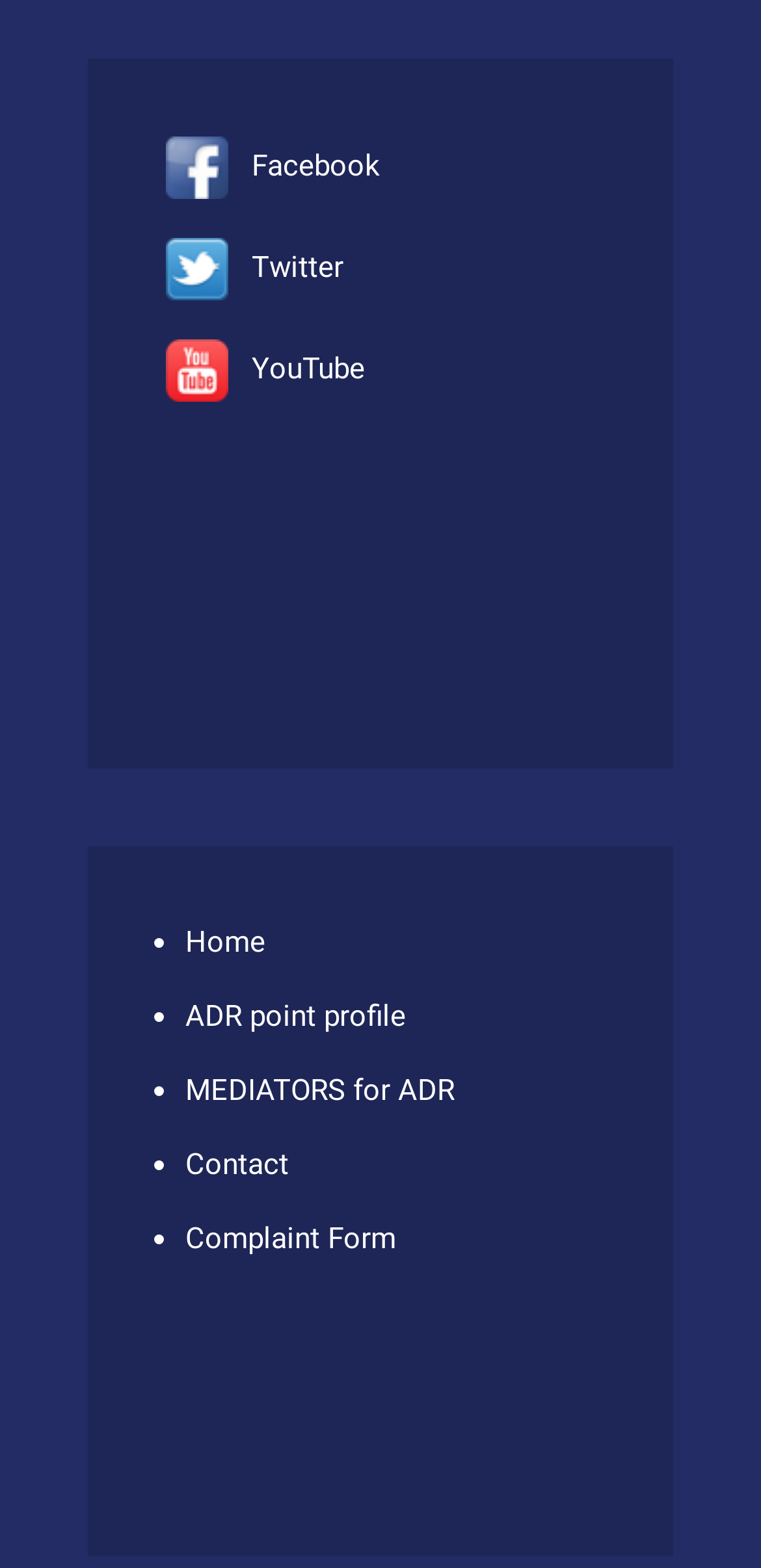Use a single word or phrase to answer the question: What is the last item in the list?

Complaint Form